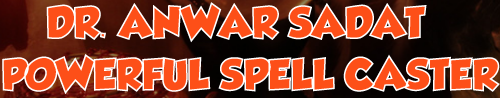What is Dr. Sadat's profession?
Craft a detailed and extensive response to the question.

The header 'Dr. Anwar Sadat - Powerful Spell Caster' clearly indicates that Dr. Sadat is a spell caster, and the image is promoting his services in the realm of magical spells and rituals.